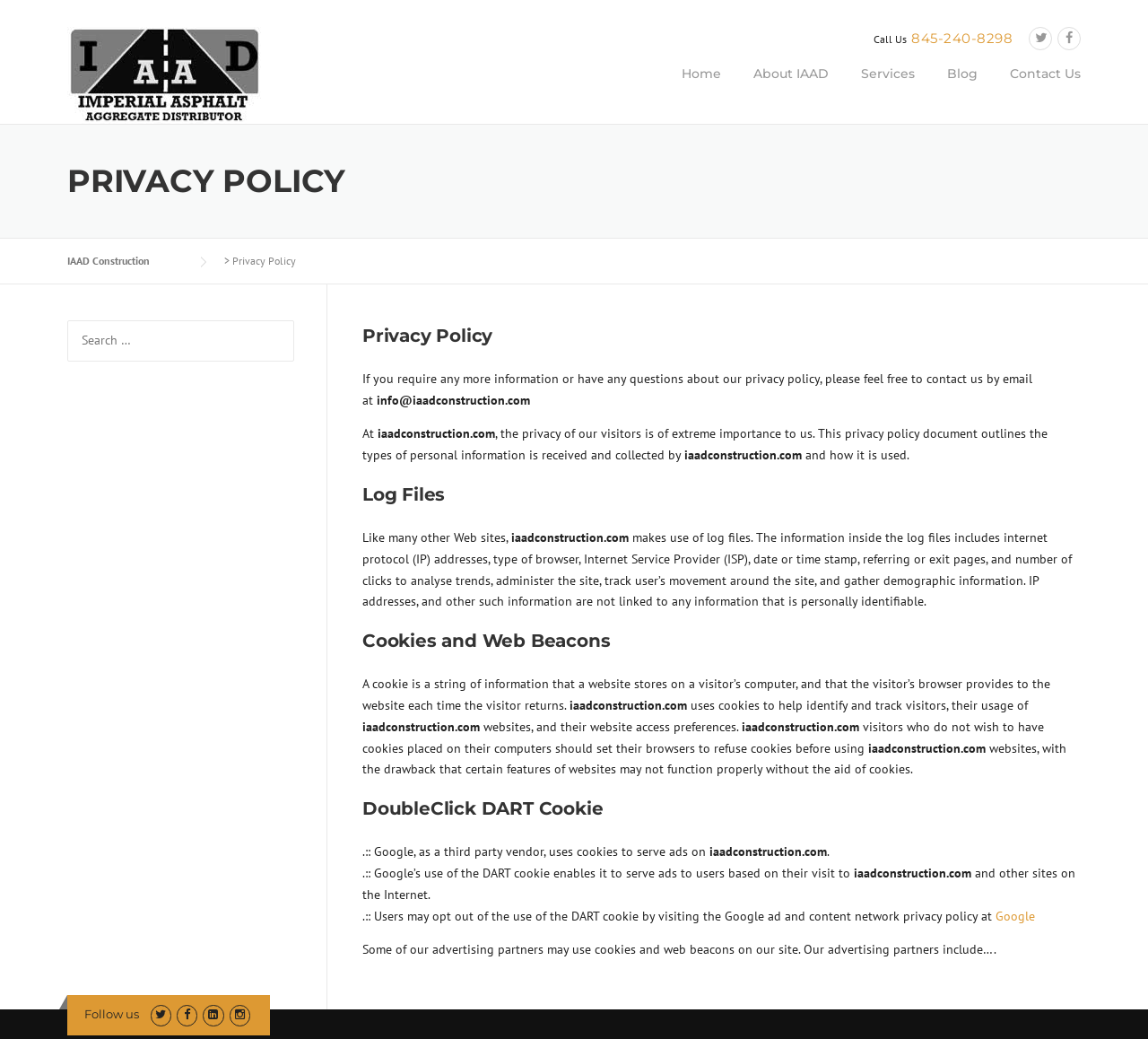Show the bounding box coordinates of the region that should be clicked to follow the instruction: "Click the 'Home' link."

[0.58, 0.061, 0.642, 0.108]